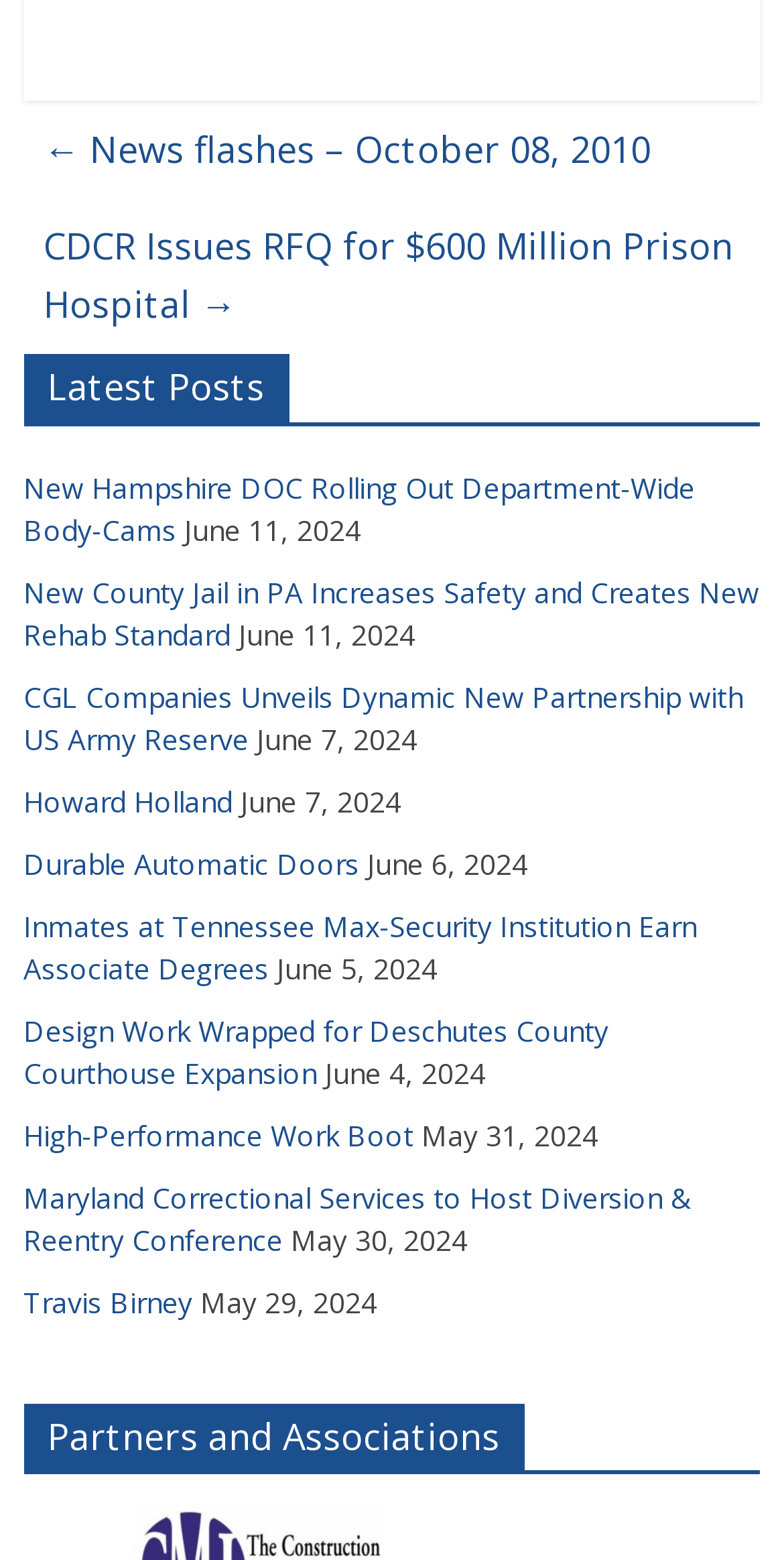Given the webpage screenshot, identify the bounding box of the UI element that matches this description: "High-Performance Work Boot".

[0.03, 0.715, 0.527, 0.74]